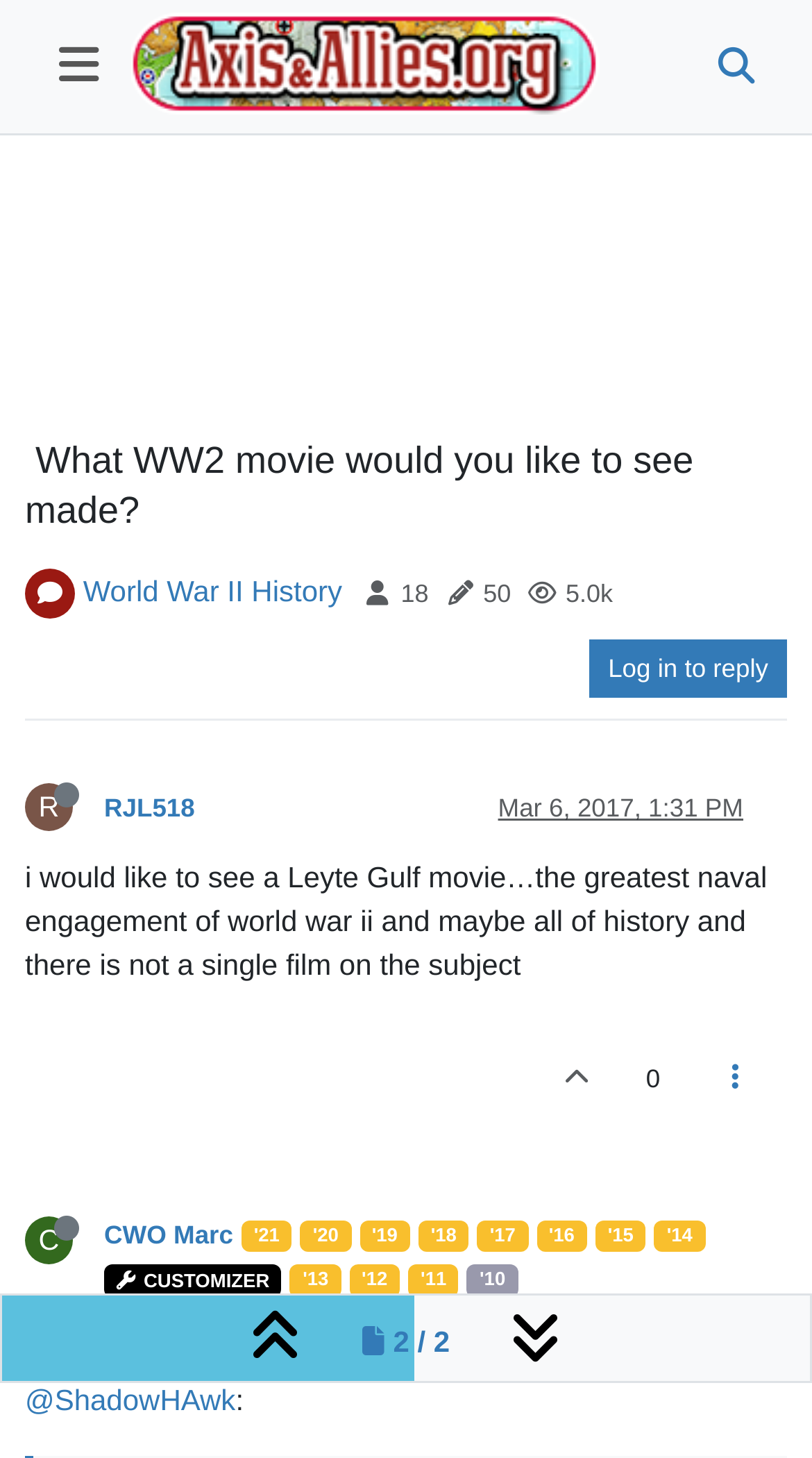Please answer the following question using a single word or phrase: 
How many views does this forum discussion have?

5048